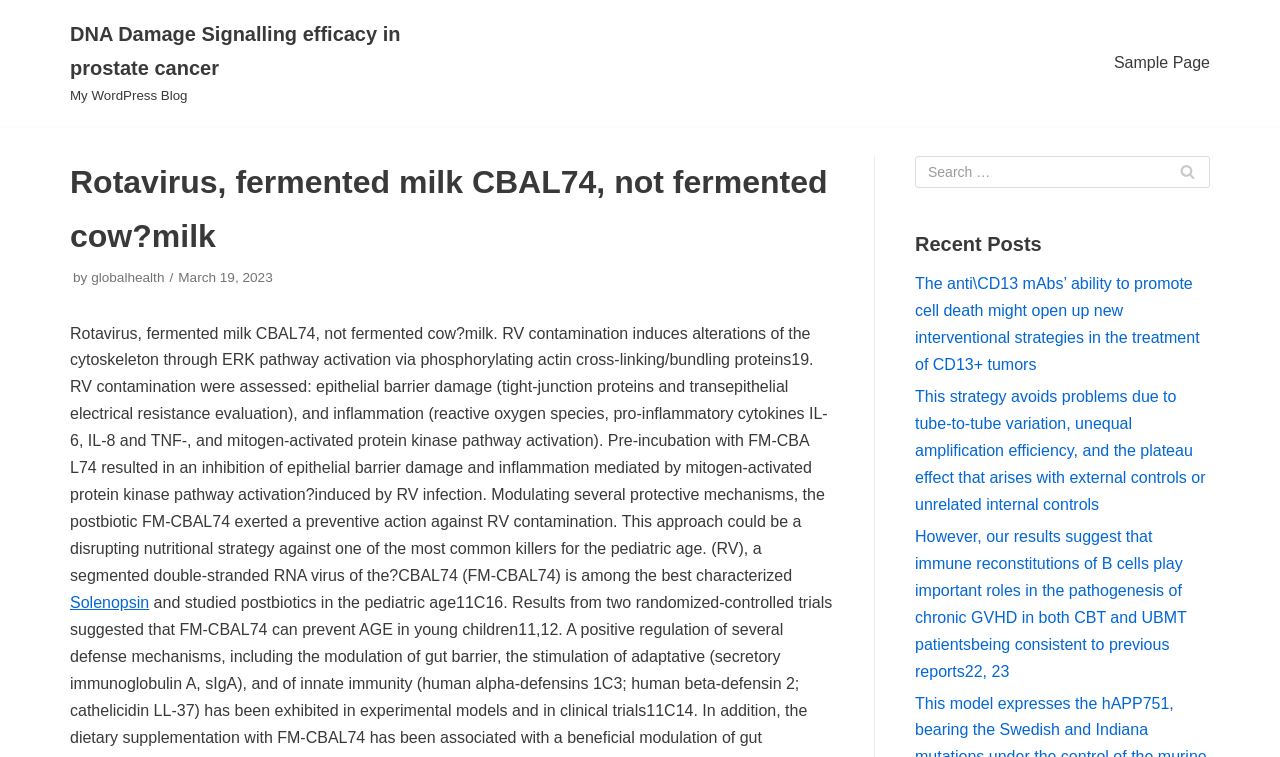Produce an extensive caption that describes everything on the webpage.

This webpage appears to be a blog post about Rotavirus, fermented milk CBAL74, and its efficacy in prostate cancer. At the top of the page, there is a link to "Skip to content" and a title that matches the meta description. Below the title, there is a link to "DNA Damage Signalling efficacy in prostate cancer" and a header that reads "My WordPress Blog".

The main content of the page is divided into two sections. On the left, there is a navigation menu labeled "Primary Menu" with a single link to "Sample Page". On the right, there is a blog post with a title that matches the meta description. The post includes a brief introduction, followed by a block of text that discusses the effects of Rotavirus contamination and the potential benefits of using fermented milk CBAL74 as a preventative measure.

Below the main text, there are several links to related articles, including "Solenopsin" and three other posts with lengthy titles. There is also a search bar with a button labeled "Search" and an image. Finally, there is a section labeled "Recent Posts" with links to three additional articles.

Throughout the page, there are several static text elements, including the blog title, the post title, and the text within the post. There are also several links, including the navigation menu, the links to related articles, and the search bar. The overall layout is organized, with clear headings and concise text.